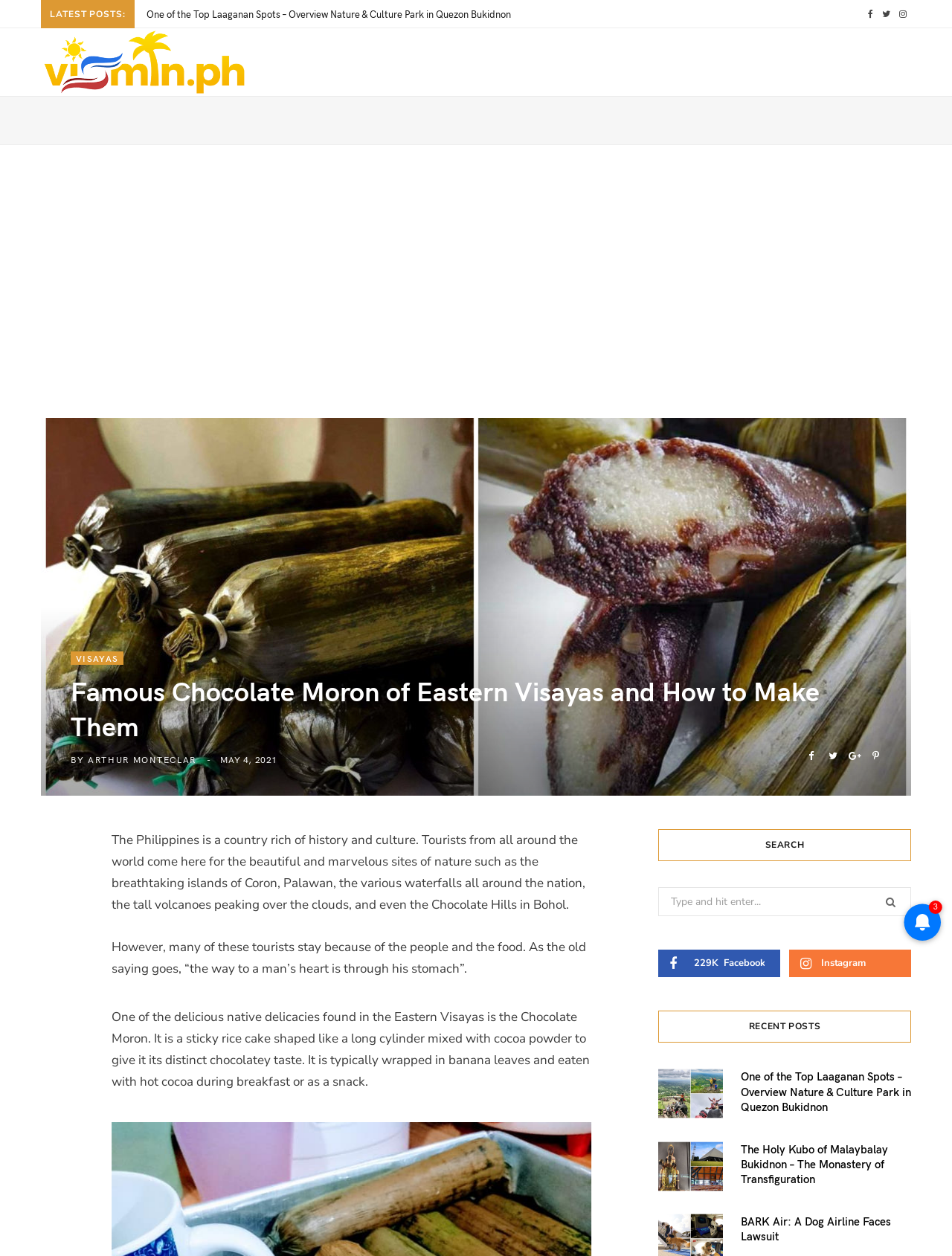Can you determine the bounding box coordinates of the area that needs to be clicked to fulfill the following instruction: "Visit the VisMin.ph website"?

[0.043, 0.023, 0.26, 0.076]